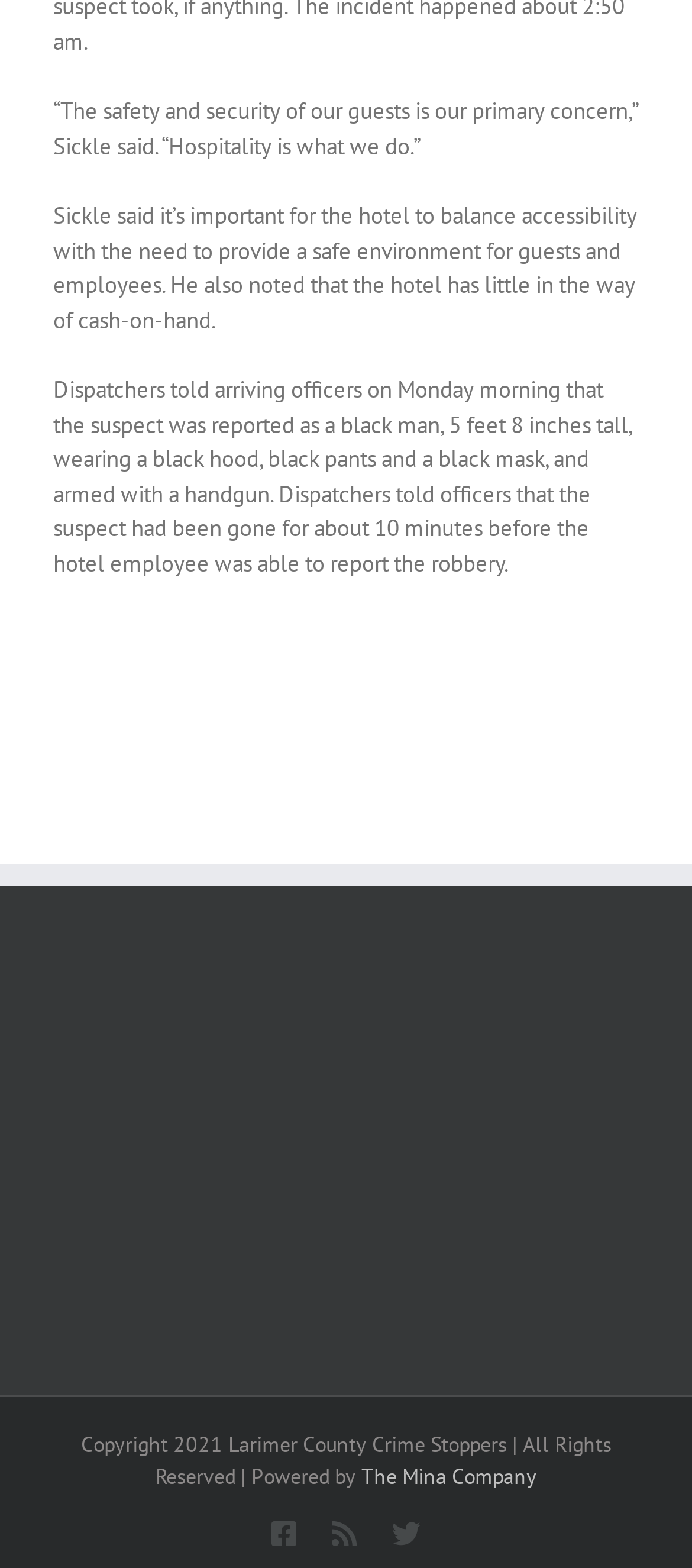Respond to the question with just a single word or phrase: 
What is the year of copyright?

2021